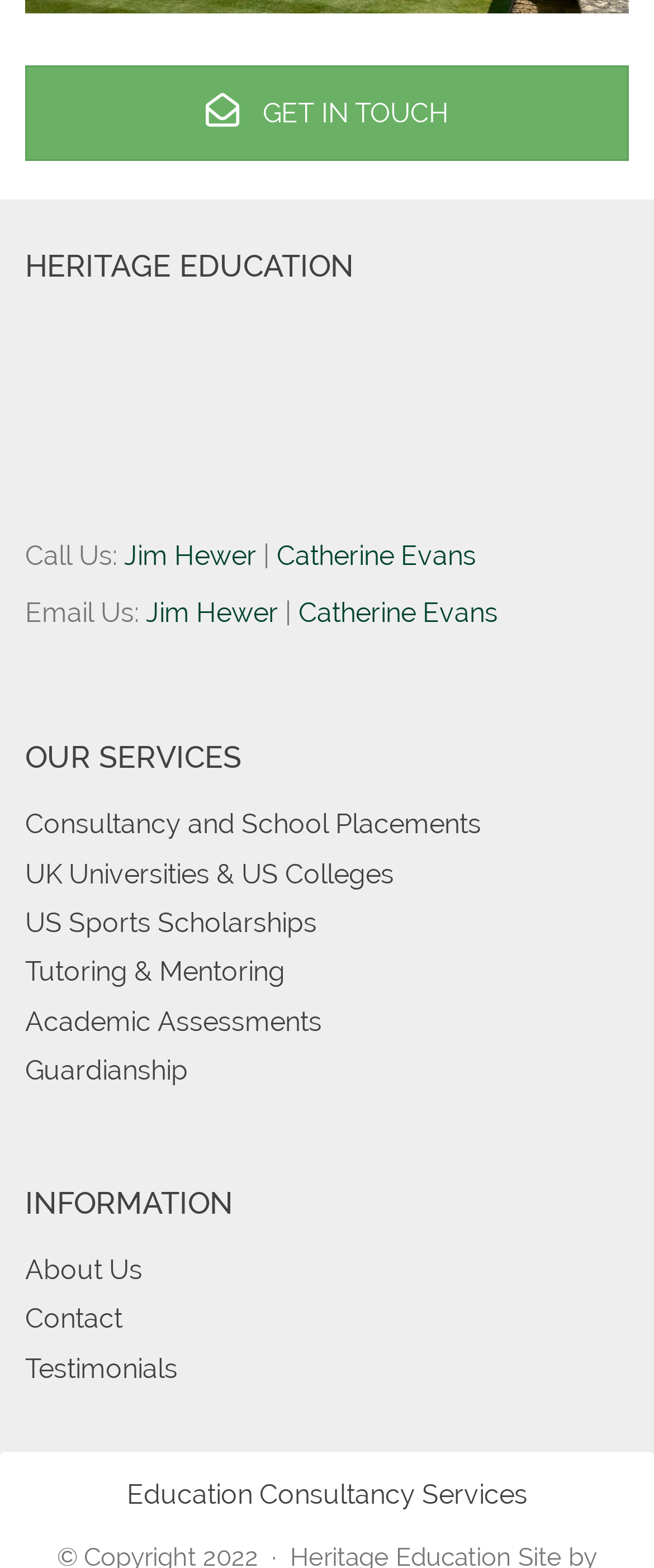Identify the coordinates of the bounding box for the element that must be clicked to accomplish the instruction: "Contact Jim Hewer".

[0.19, 0.343, 0.392, 0.368]